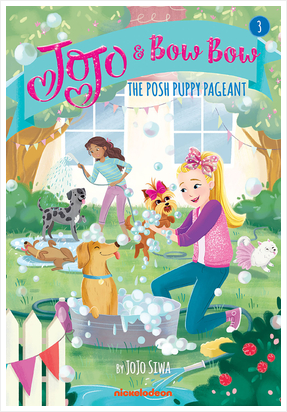What is JoJo doing in the illustration?
Look at the image and answer with only one word or phrase.

bathing a small dog